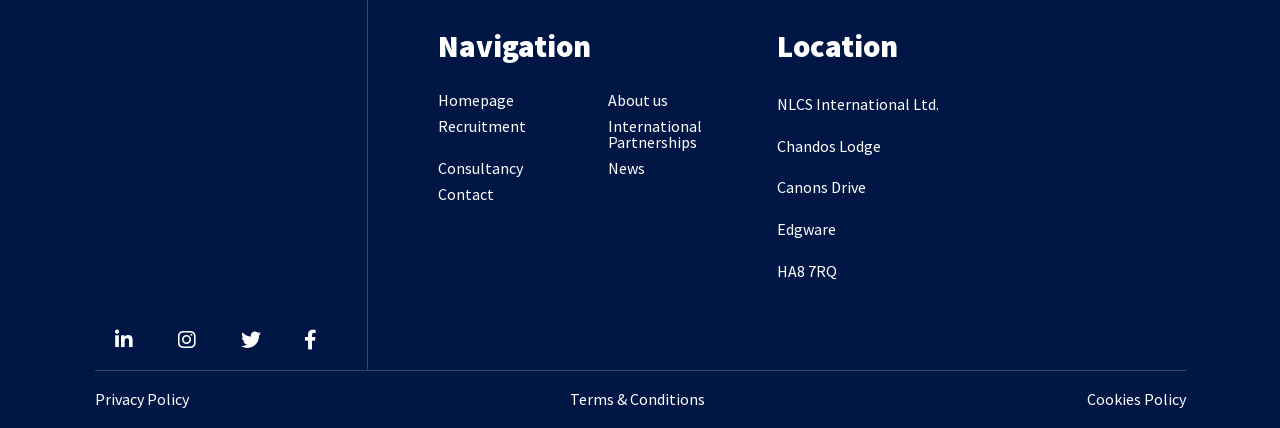From the given element description: "Cookies Policy", find the bounding box for the UI element. Provide the coordinates as four float numbers between 0 and 1, in the order [left, top, right, bottom].

[0.849, 0.914, 0.926, 0.954]